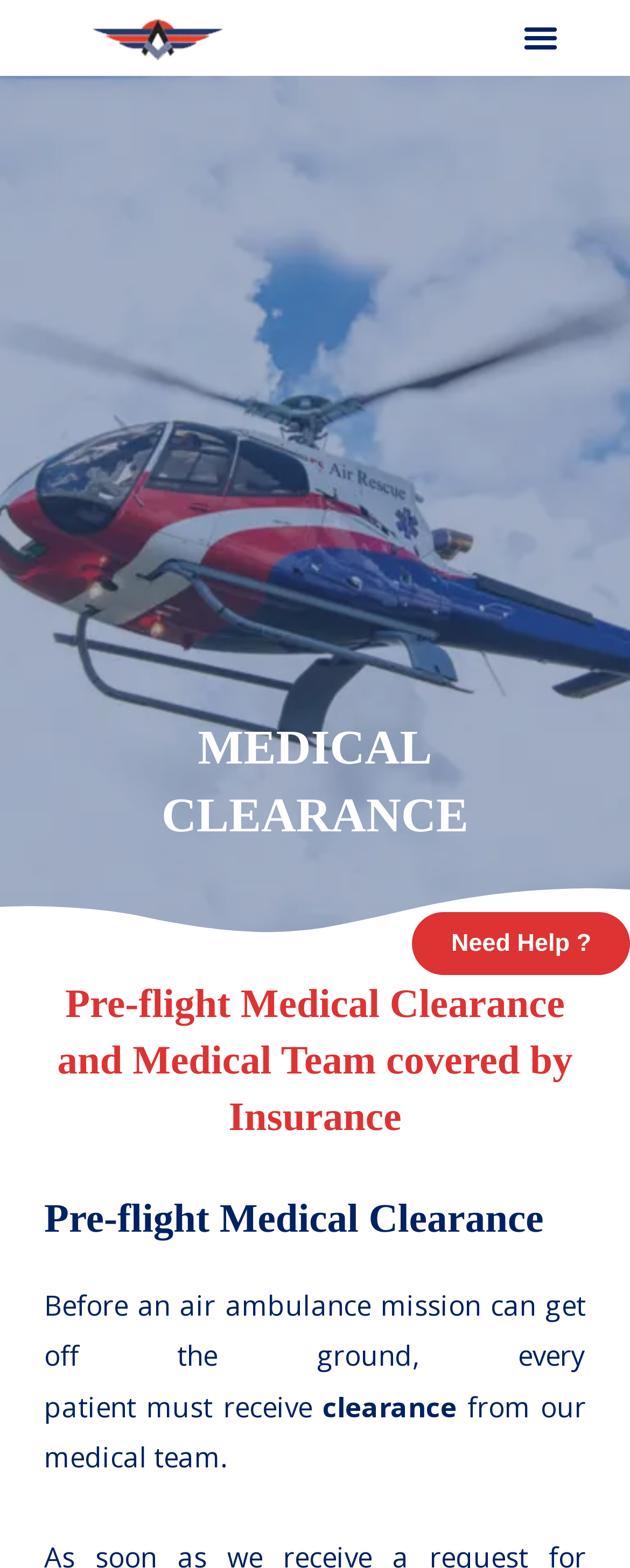Answer the question briefly using a single word or phrase: 
What is the purpose of pre-flight medical clearance?

To ensure patient safety